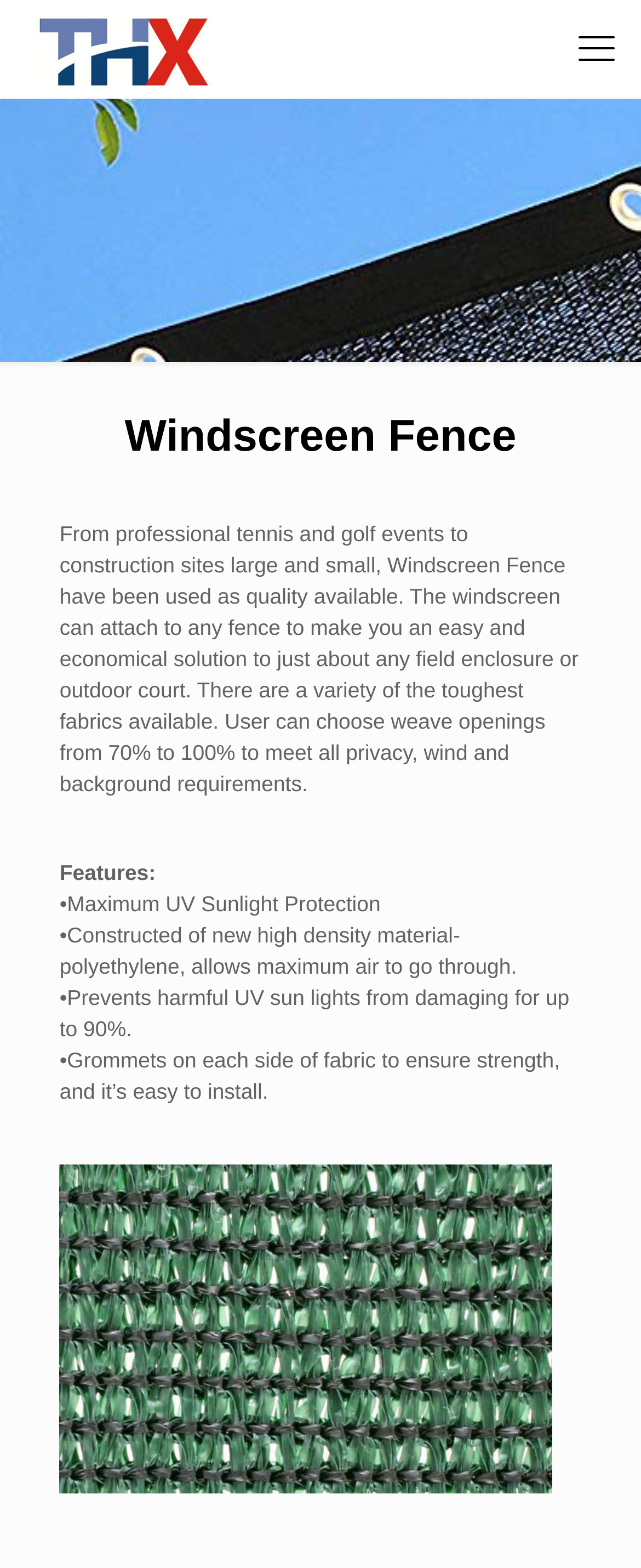What is the main product of this website?
Utilize the image to construct a detailed and well-explained answer.

Based on the webpage content, the main product of this website is Windscreen Fence, which is a type of fence used in various events and construction sites. This can be inferred from the heading 'Windscreen Fence' and the description of the product's features and uses.